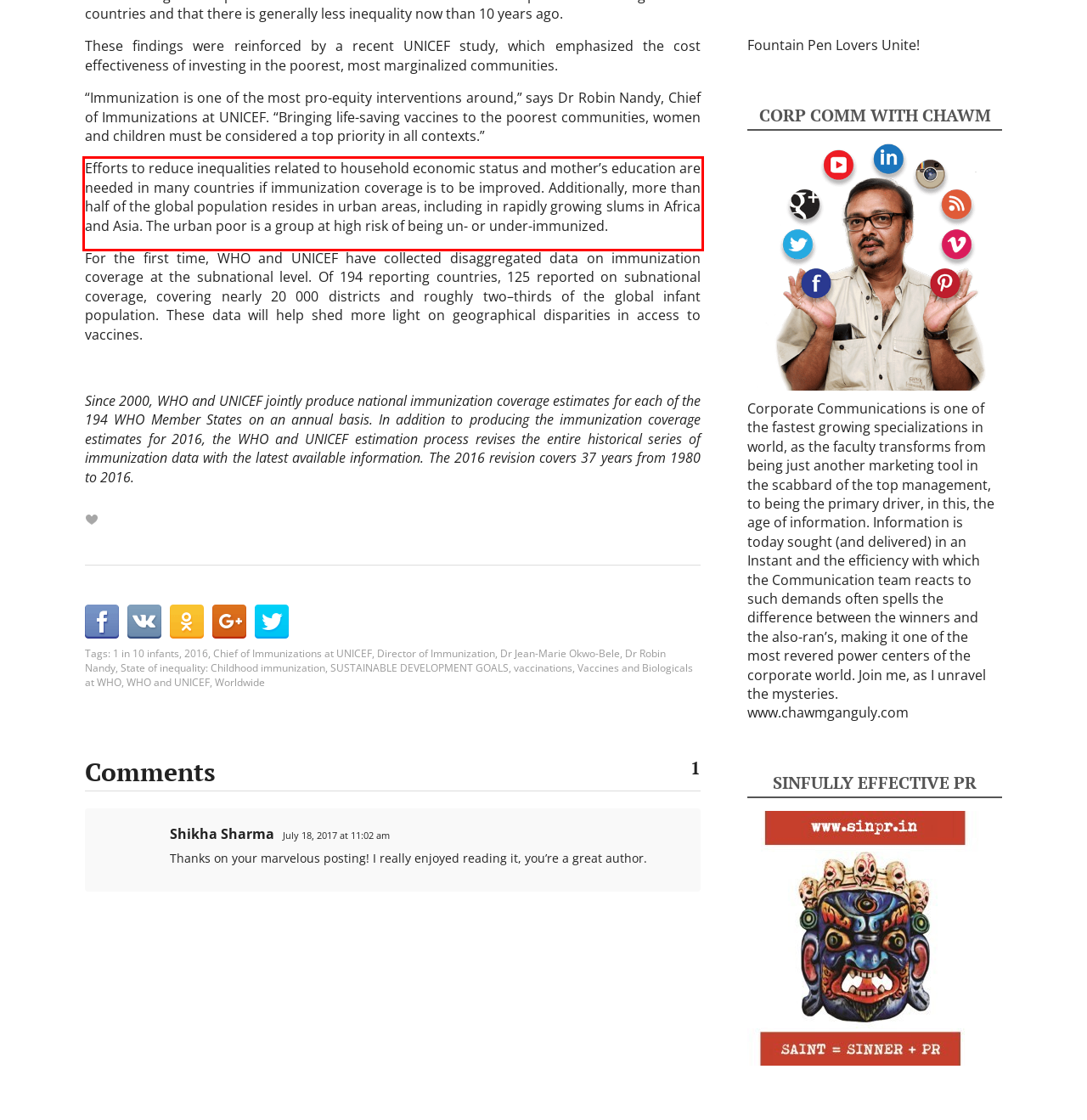Observe the screenshot of the webpage, locate the red bounding box, and extract the text content within it.

Efforts to reduce inequalities related to household economic status and mother’s education are needed in many countries if immunization coverage is to be improved. Additionally, more than half of the global population resides in urban areas, including in rapidly growing slums in Africa and Asia. The urban poor is a group at high risk of being un- or under-immunized.